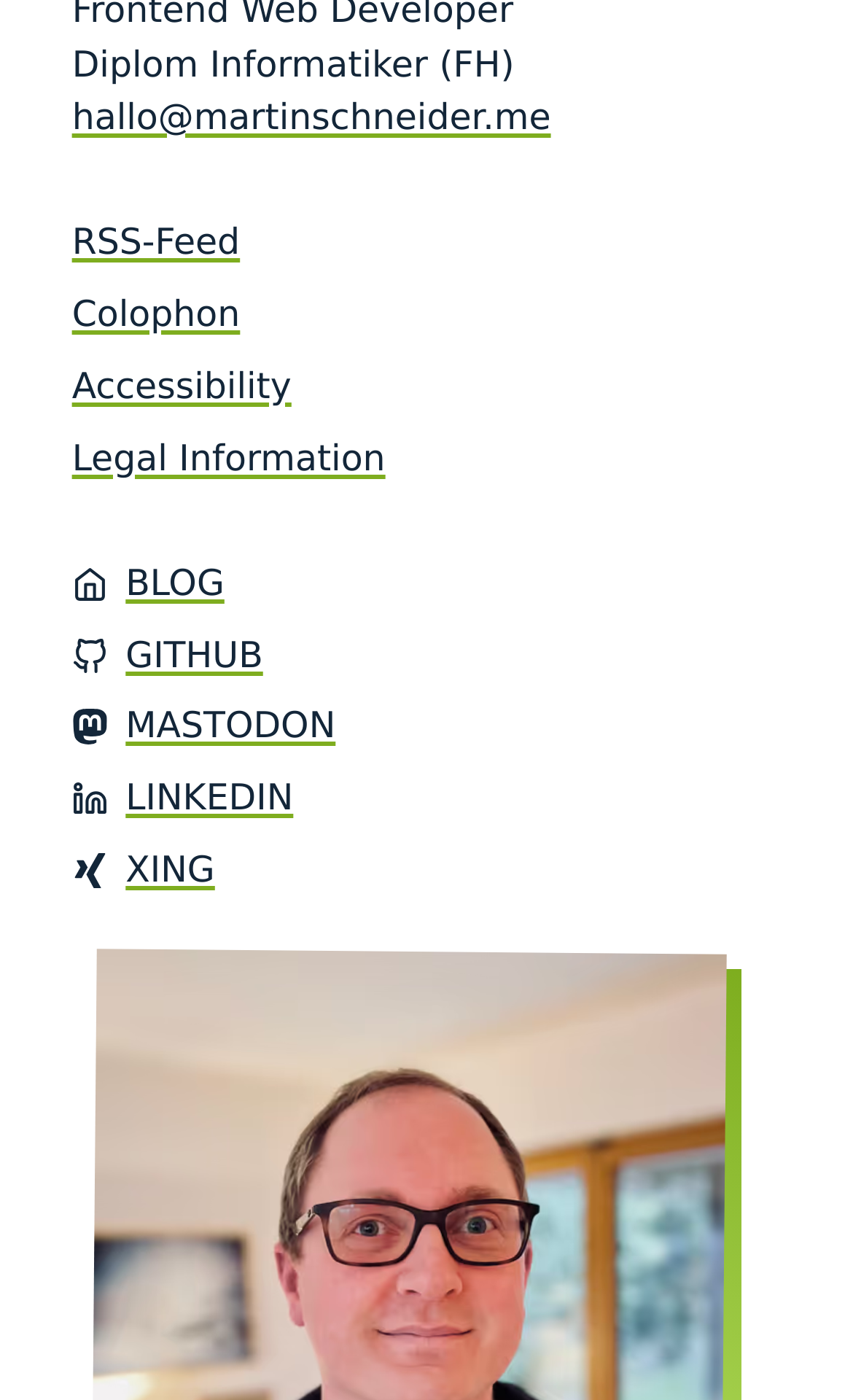Please identify the bounding box coordinates of the element that needs to be clicked to execute the following command: "Contact via email". Provide the bounding box using four float numbers between 0 and 1, formatted as [left, top, right, bottom].

[0.084, 0.069, 0.646, 0.099]